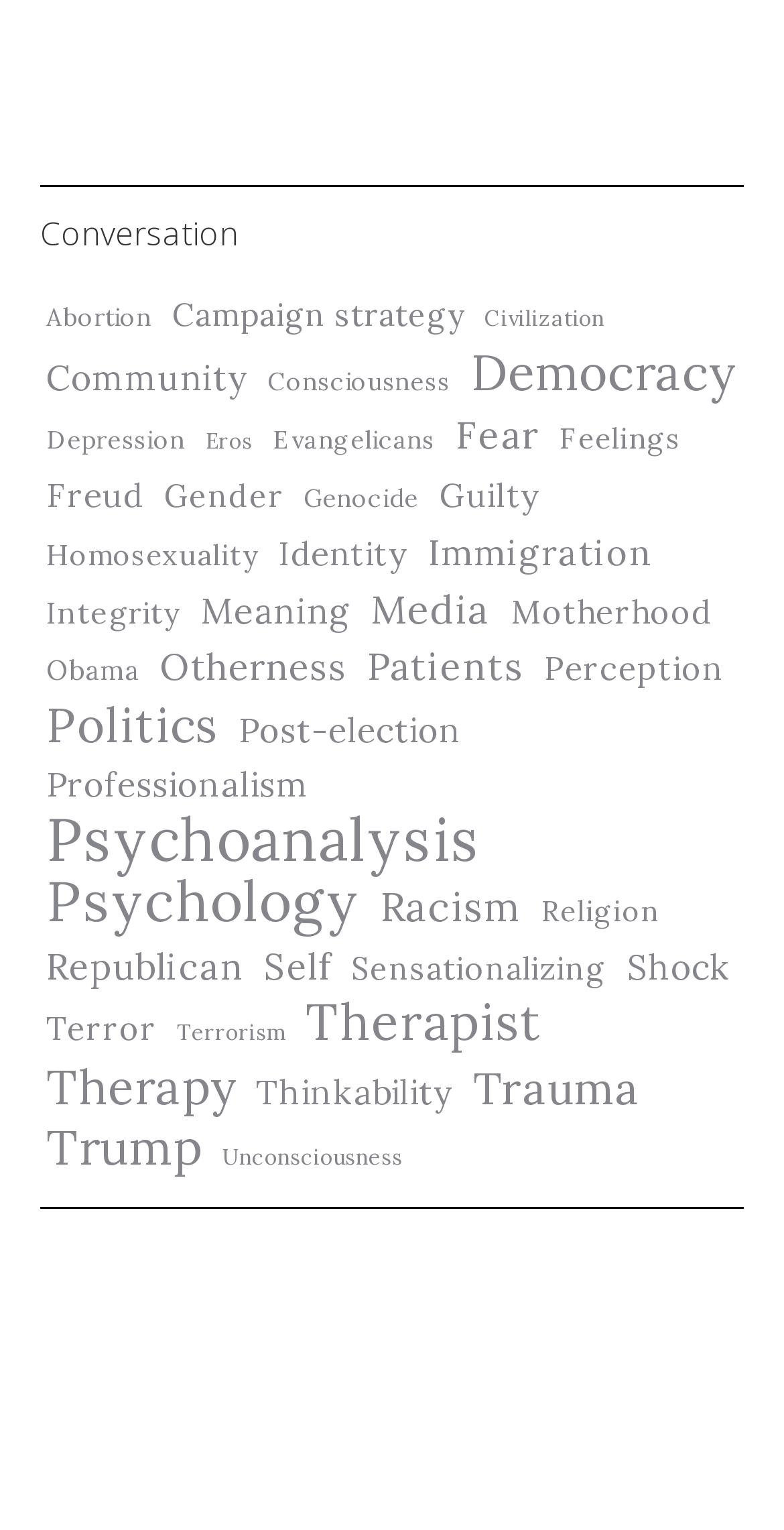Can you find the bounding box coordinates for the element that needs to be clicked to execute this instruction: "Read about 'Fear'"? The coordinates should be given as four float numbers between 0 and 1, i.e., [left, top, right, bottom].

[0.574, 0.268, 0.695, 0.301]